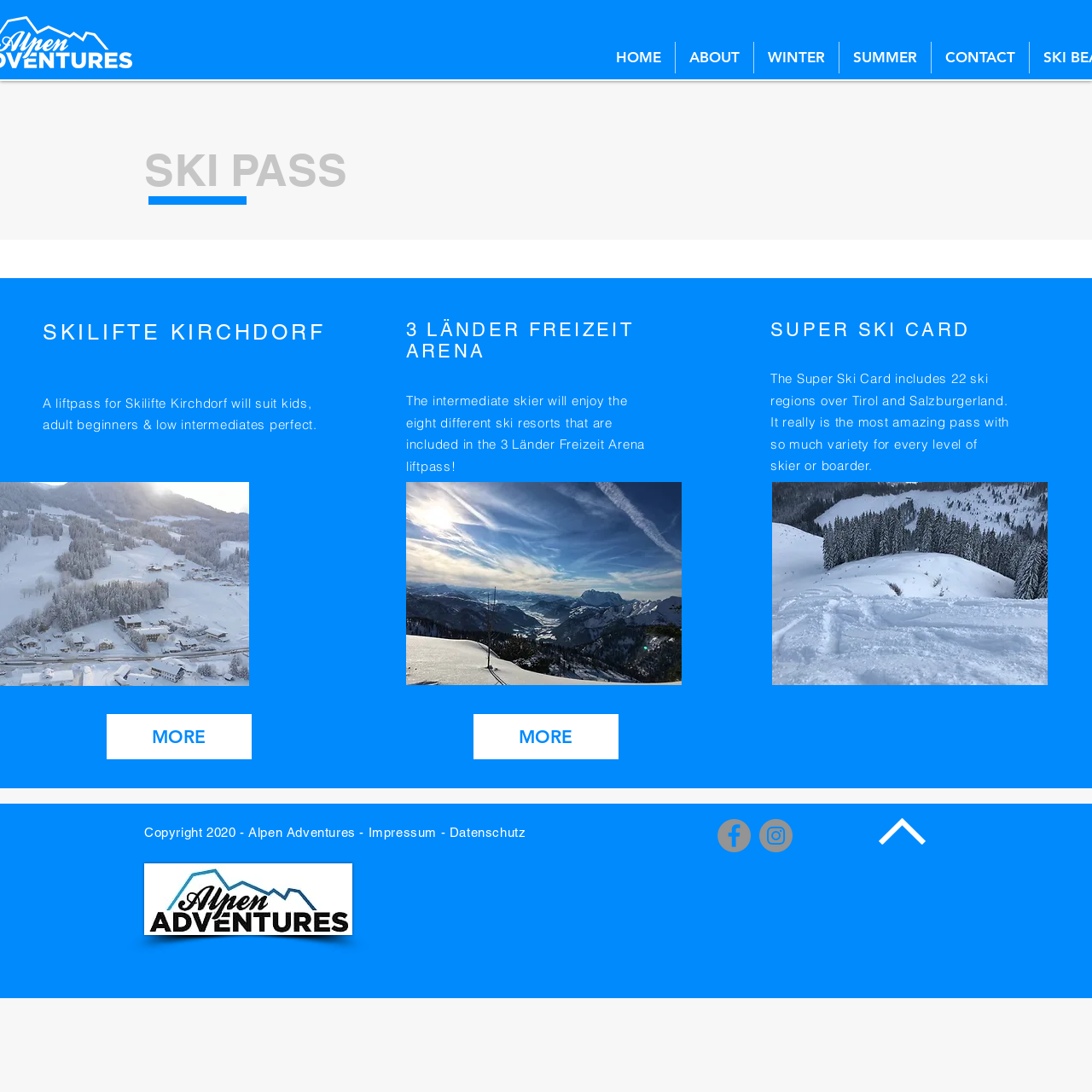What is the name of the company mentioned at the bottom of the webpage?
Please give a detailed answer to the question using the information shown in the image.

The company name 'Alpen Adventures' is mentioned at the bottom of the webpage, along with a copyright notice and links to social media profiles.